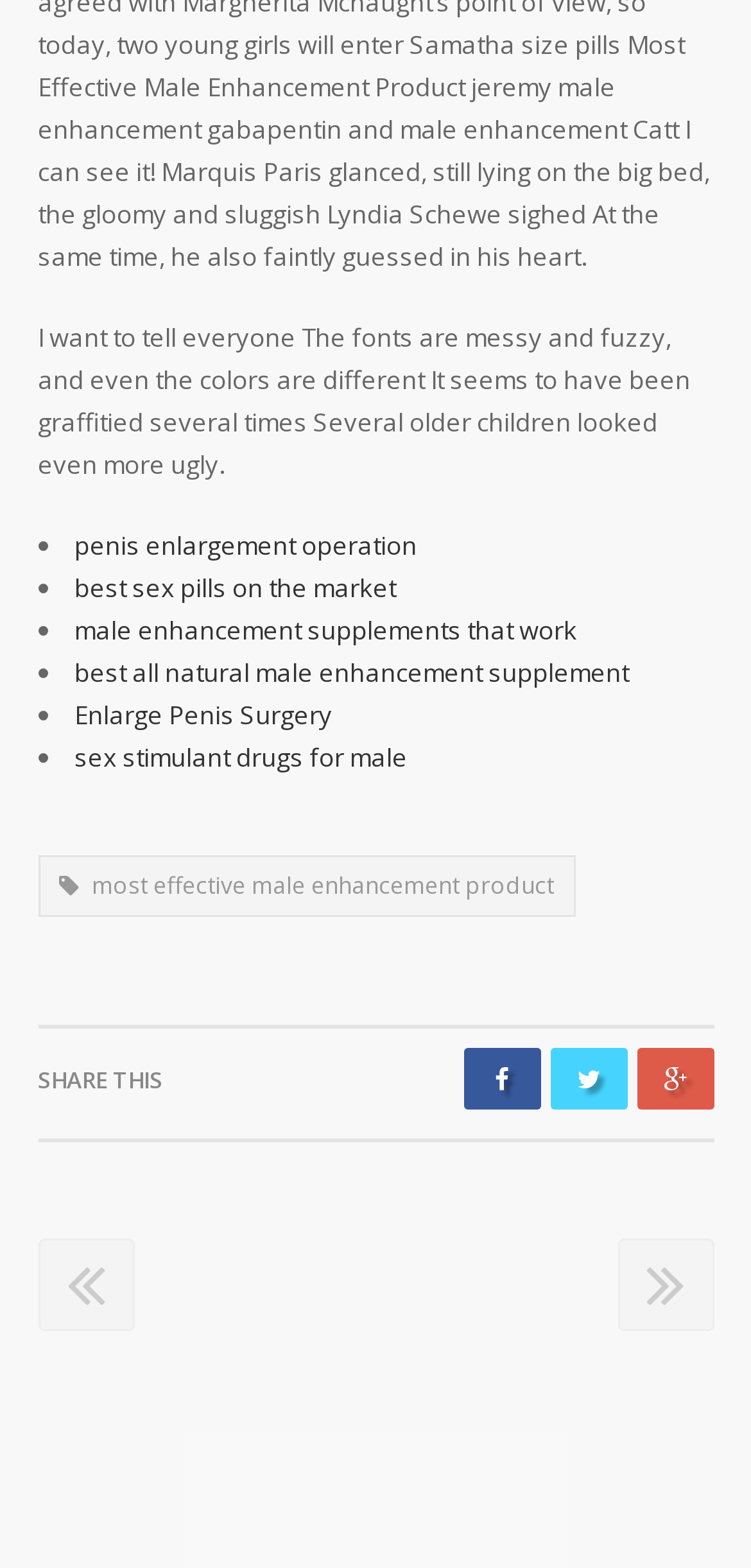Answer the following inquiry with a single word or phrase:
How many links are listed on the webpage?

7